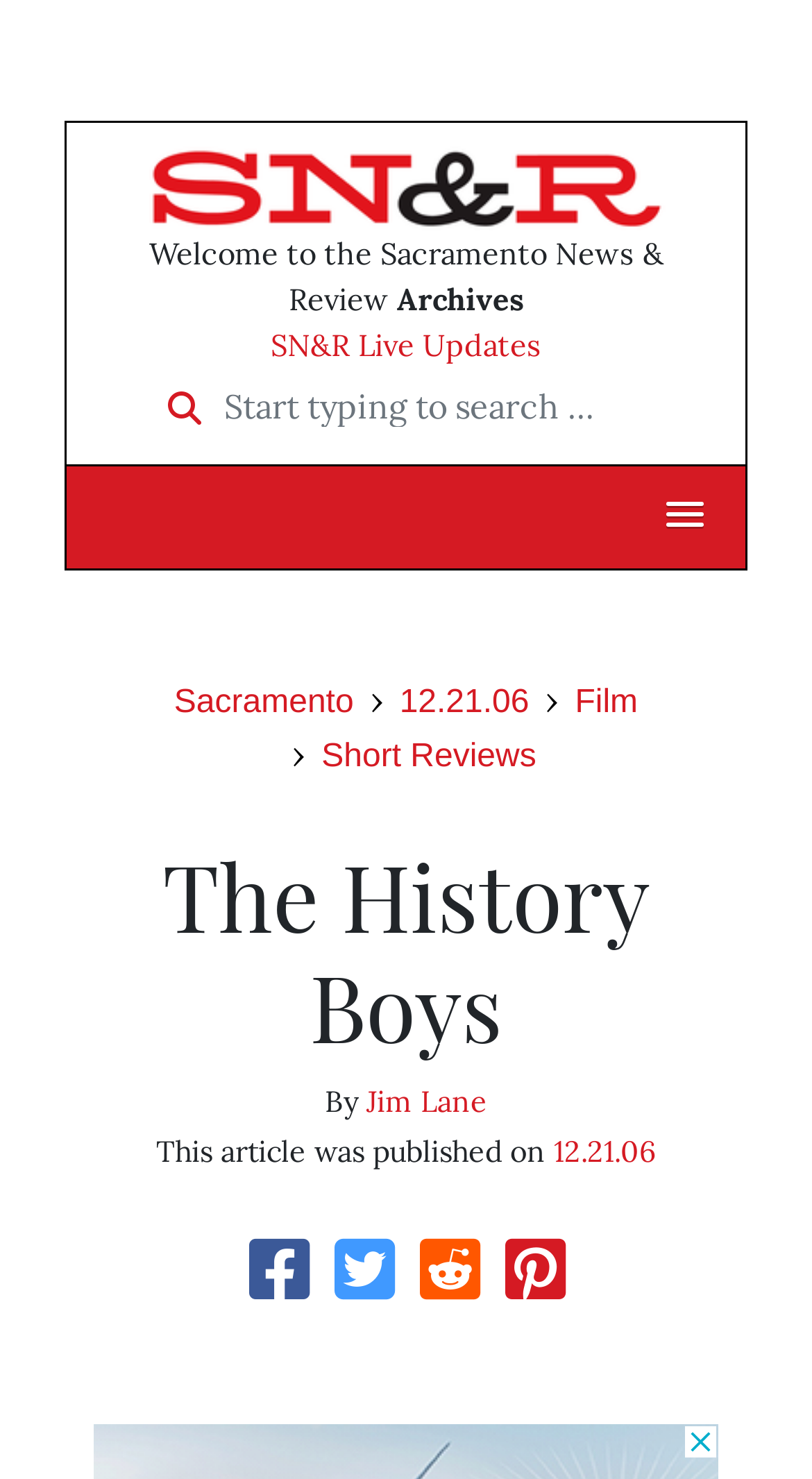Please provide the bounding box coordinates for the element that needs to be clicked to perform the following instruction: "Read The History Boys article". The coordinates should be given as four float numbers between 0 and 1, i.e., [left, top, right, bottom].

[0.079, 0.569, 0.921, 0.718]